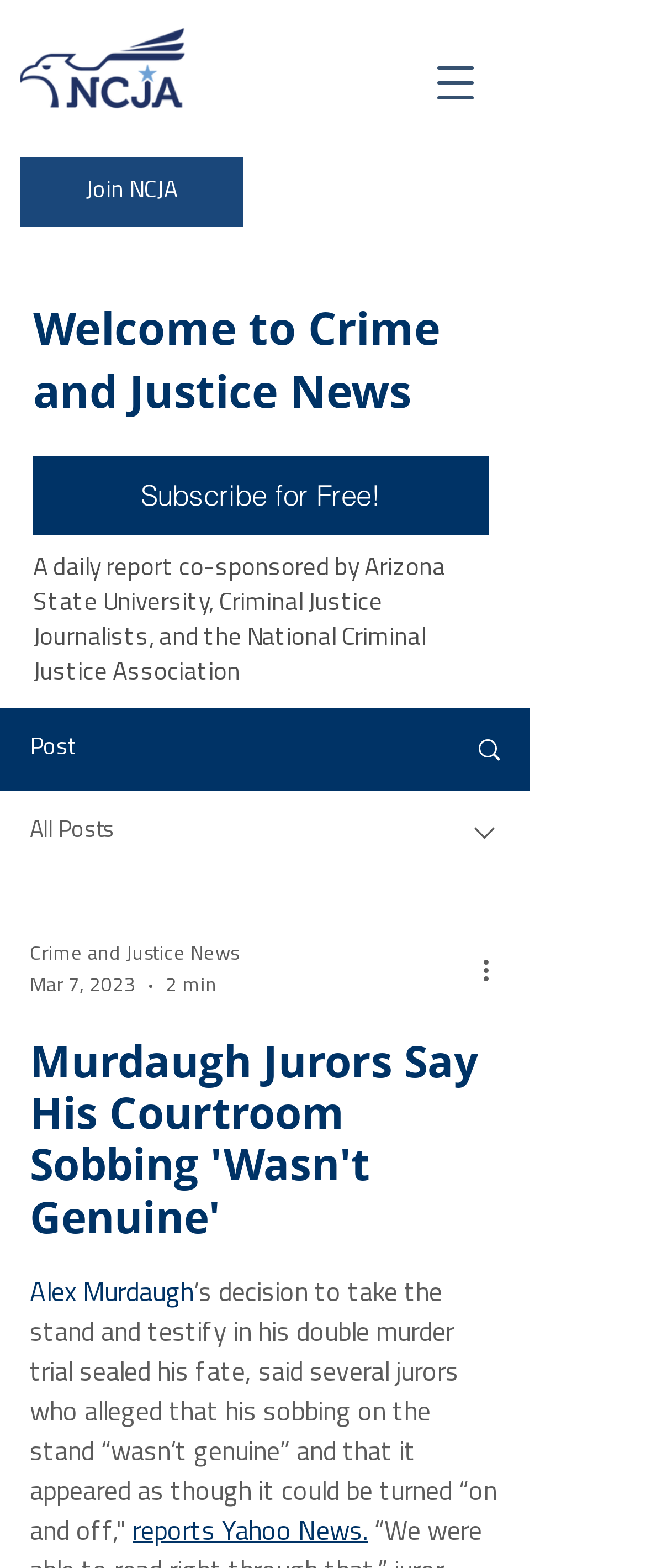Find the bounding box of the element with the following description: "Crime and Justice News". The coordinates must be four float numbers between 0 and 1, formatted as [left, top, right, bottom].

[0.046, 0.599, 0.369, 0.619]